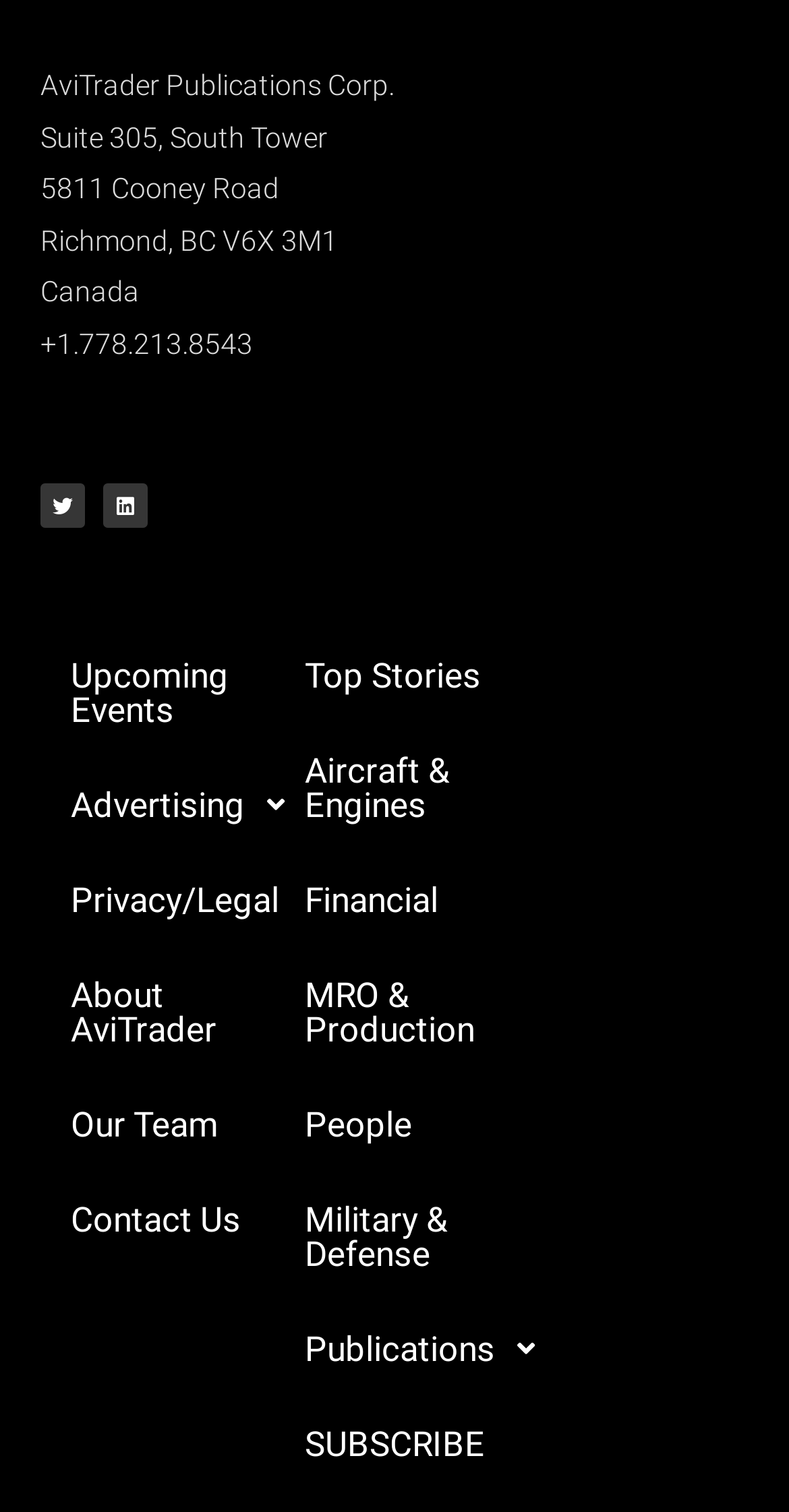Locate the bounding box coordinates of the clickable part needed for the task: "Read about AviTrader".

[0.051, 0.627, 0.428, 0.712]